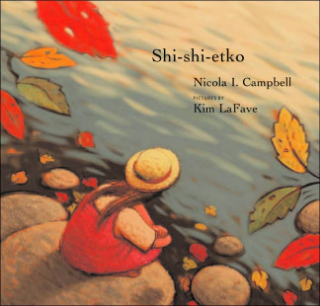Illustrate the image with a detailed and descriptive caption.

The image features the cover of "Shi-shi-etko," a beautifully illustrated book by Nicola I. Campbell, with illustrations by Kim LaFave. The artwork depicts a young girl with long hair, wearing a red dress and a straw hat, sitting thoughtfully by a serene riverbank. Colorful autumn leaves float gently on the water's surface, complementing the warm tones of the scene. The title, "Shi-shi-etko," is prominently displayed at the top, inviting readers into a touching narrative about a child's last days at home before attending residential school. This poignant tale explores themes of memory, family, and the beauty of nature, ensuring a meaningful experience for both young and adult readers alike.